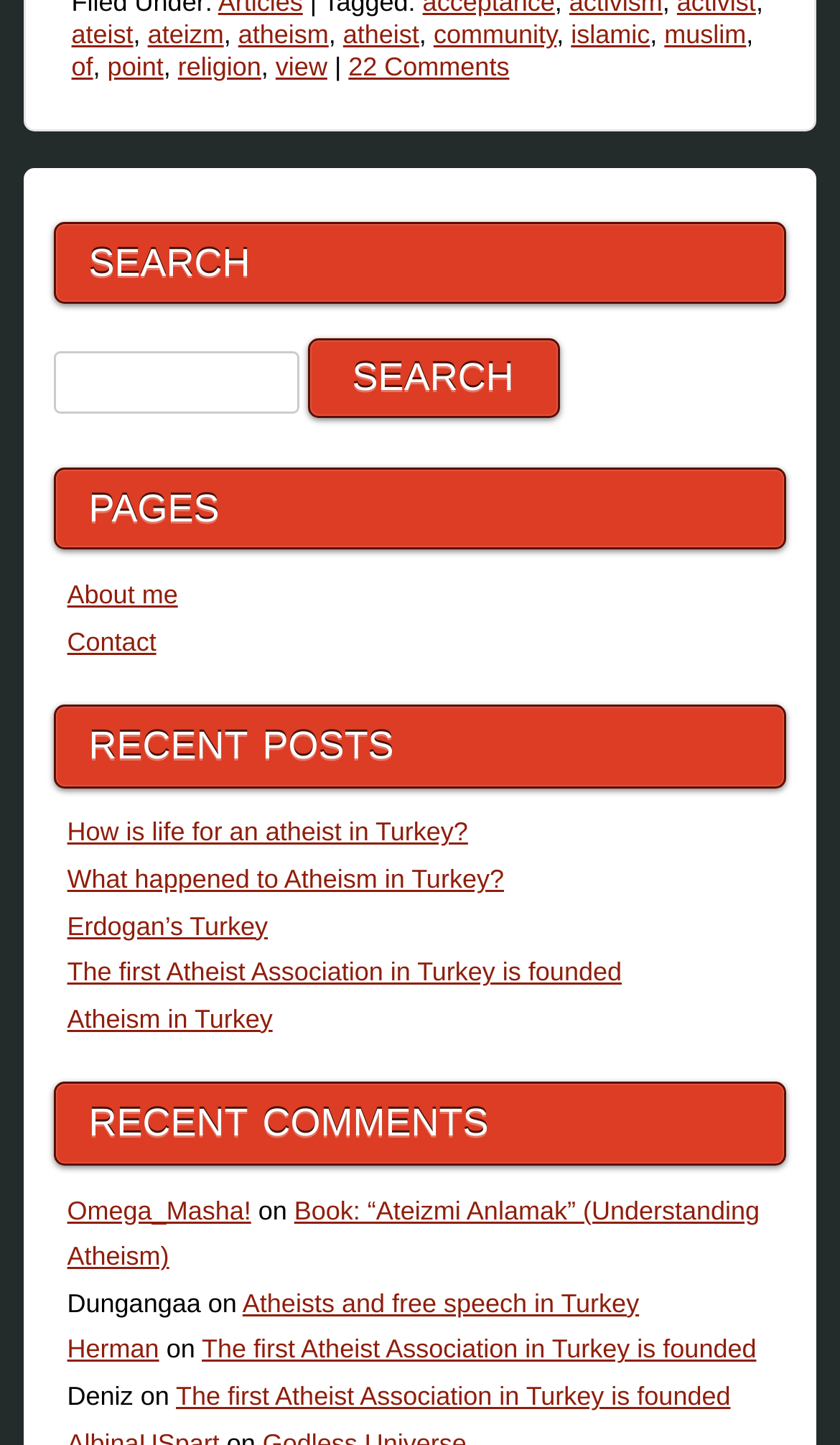Answer the question in a single word or phrase:
What is the main topic of this webpage?

Atheism